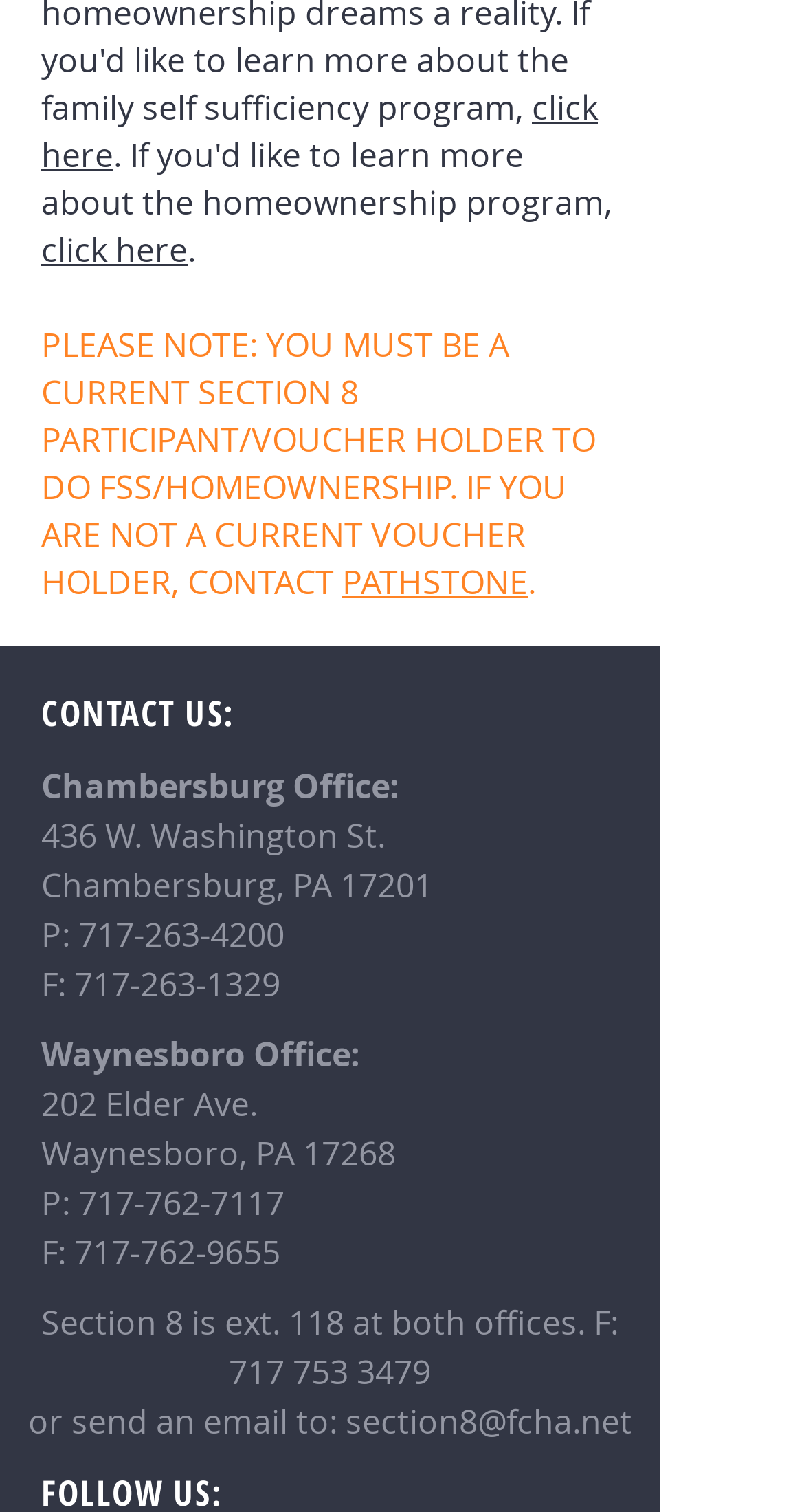Give the bounding box coordinates for the element described by: "717 753 3479".

[0.285, 0.892, 0.536, 0.922]